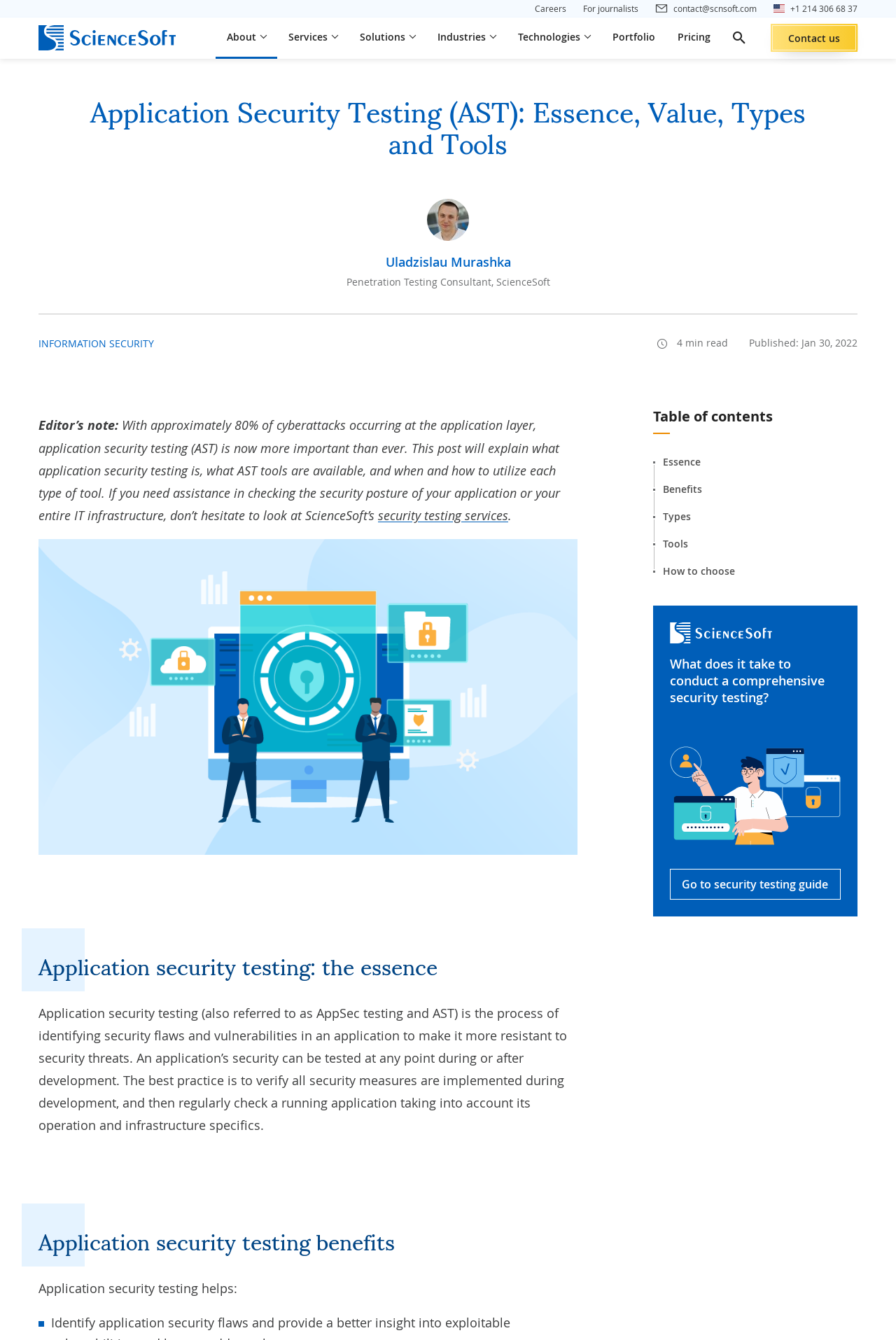Extract the bounding box coordinates of the UI element described by: "Contact us". The coordinates should include four float numbers ranging from 0 to 1, e.g., [left, top, right, bottom].

[0.862, 0.019, 0.955, 0.038]